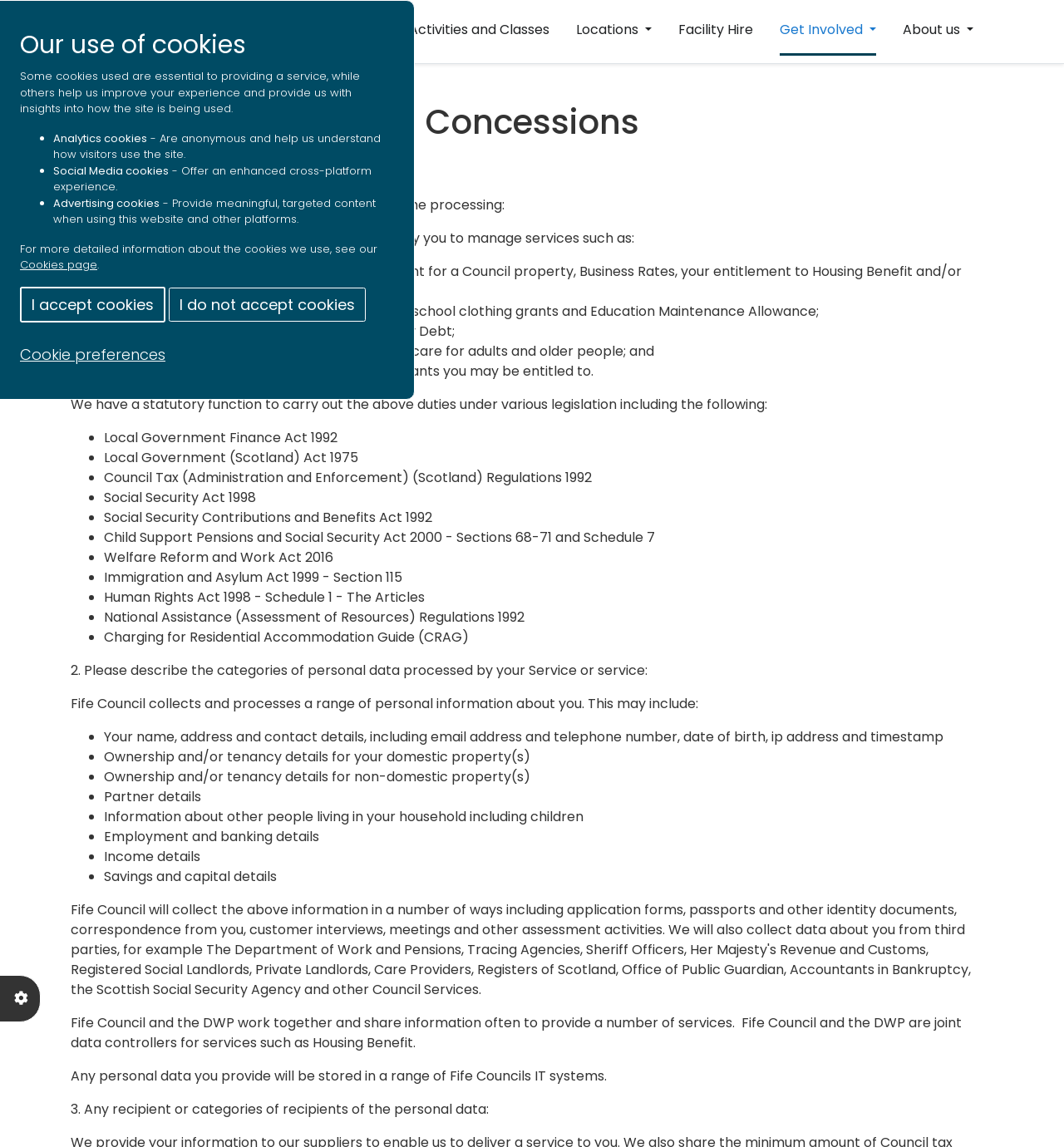Please examine the image and provide a detailed answer to the question: What is the statutory function of Fife Council?

Fife Council has a statutory function to carry out duties under various legislation, including the Local Government Finance Act 1992, Local Government (Scotland) Act 1975, Council Tax (Administration and Enforcement) (Scotland) Regulations 1992, Social Security Act 1998, and others.